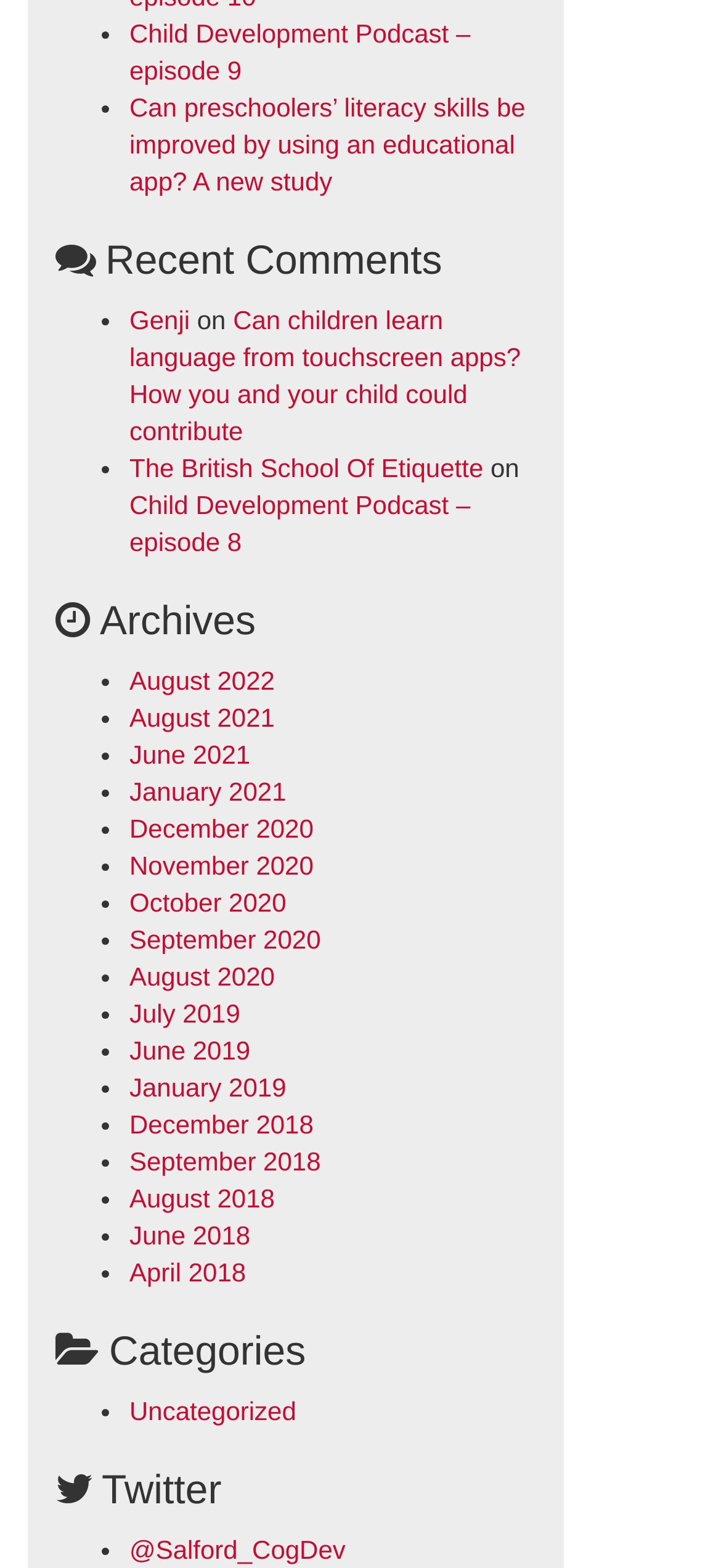Provide the bounding box coordinates for the UI element described in this sentence: "The British School Of Etiquette". The coordinates should be four float values between 0 and 1, i.e., [left, top, right, bottom].

[0.179, 0.289, 0.67, 0.308]